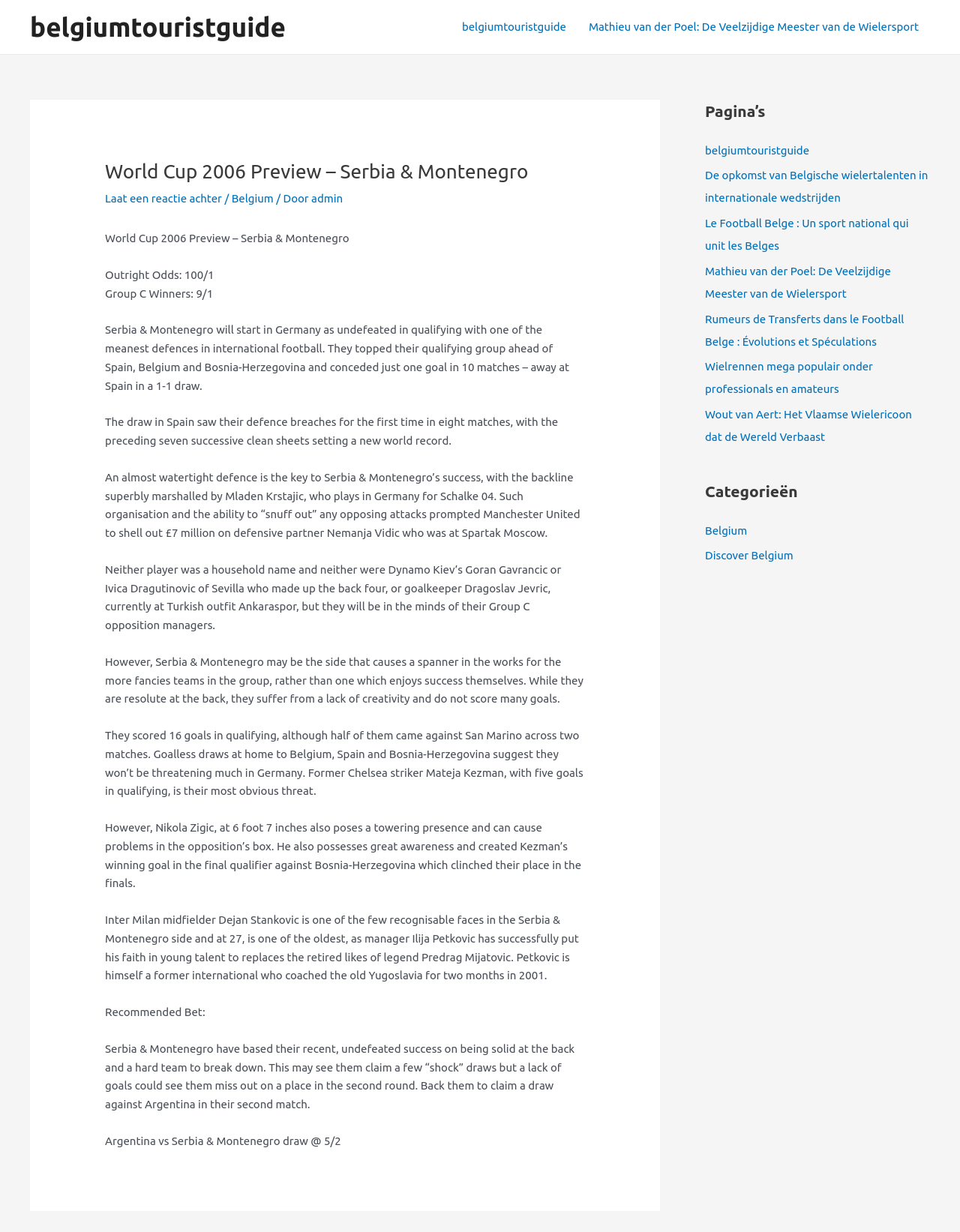Identify the bounding box coordinates for the element you need to click to achieve the following task: "Check the link to Wives Of Saptarishis". Provide the bounding box coordinates as four float numbers between 0 and 1, in the form [left, top, right, bottom].

None